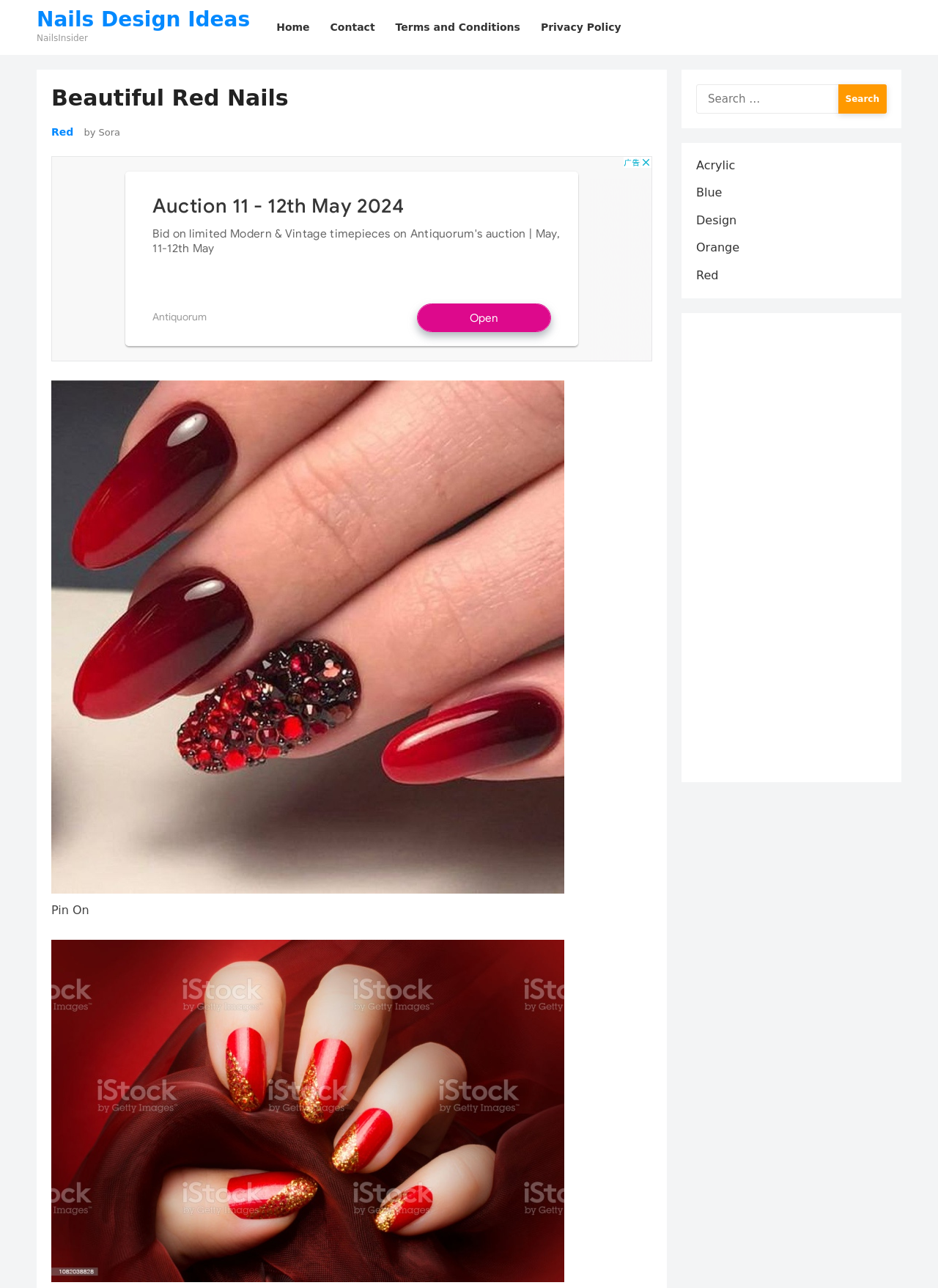Give an extensive and precise description of the webpage.

This webpage is about "Beautiful Red Nails" and appears to be a nail design ideas website. At the top, there is a heading "Nails Design Ideas" with a link to the same title. Below it, there is a static text "NailsInsider". 

To the right of the top heading, there are four links: "Home", "Contact", "Terms and Conditions", and "Privacy Policy", arranged horizontally. 

Below the top section, there is a header with a heading "Beautiful Red Nails" and a link "Red" next to it. The author's name "Sora" is mentioned beside the heading. 

An advertisement iframe is placed below the header, taking up a significant portion of the page. 

To the right of the advertisement, there are two images: "Pin On" and "Beautiful Red Nails Stock Photo", stacked vertically. 

On the right side of the page, there is a search bar with a label "Search for:" and a search button. Below the search bar, there are several links to different nail design categories, including "Acrylic", "Blue", "Design", "Orange", and "Red". 

Another advertisement iframe is placed below the search bar and links, taking up a significant portion of the right side of the page.